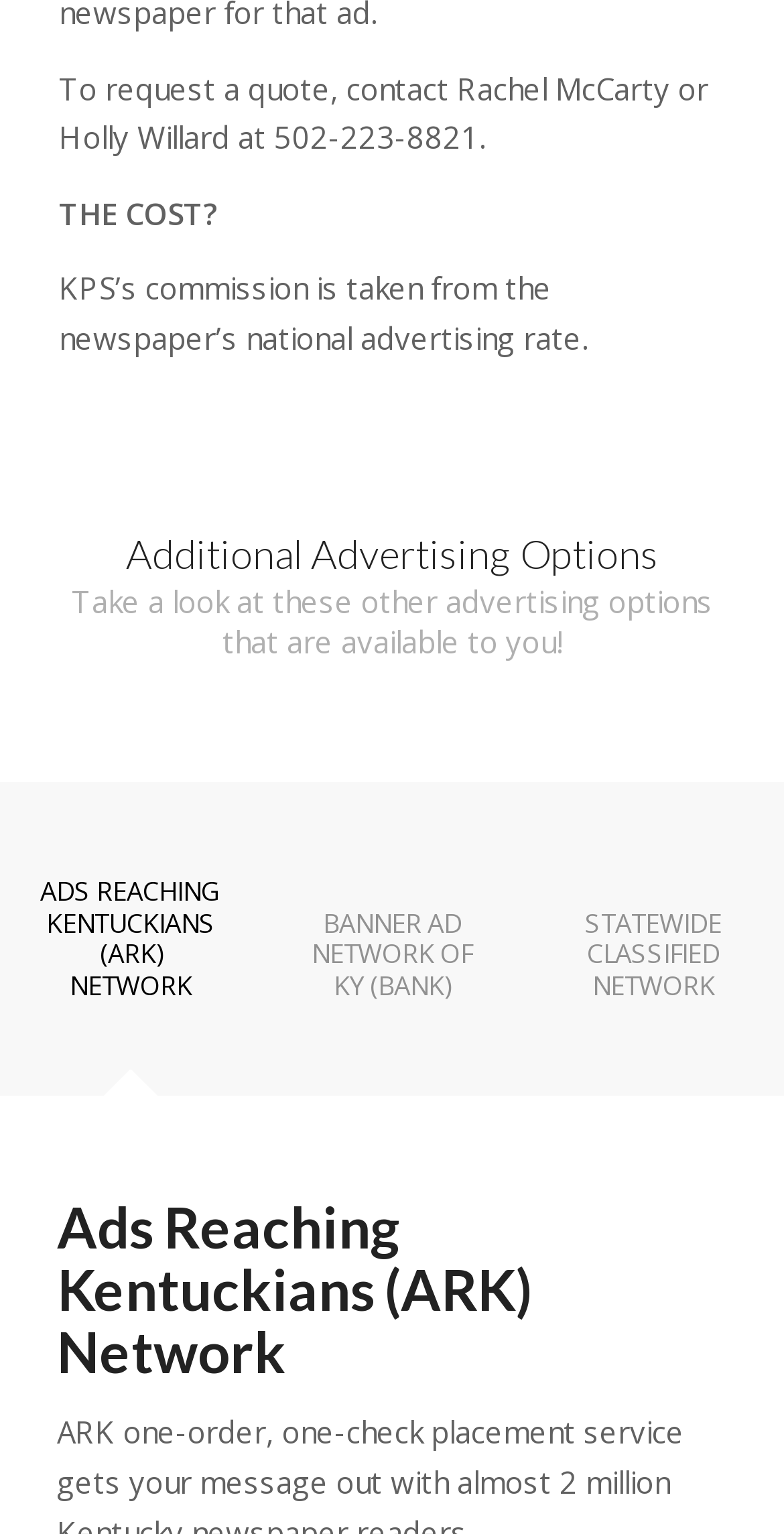Answer with a single word or phrase: 
What is the title of the section below 'THE COST?'

Additional Advertising Options